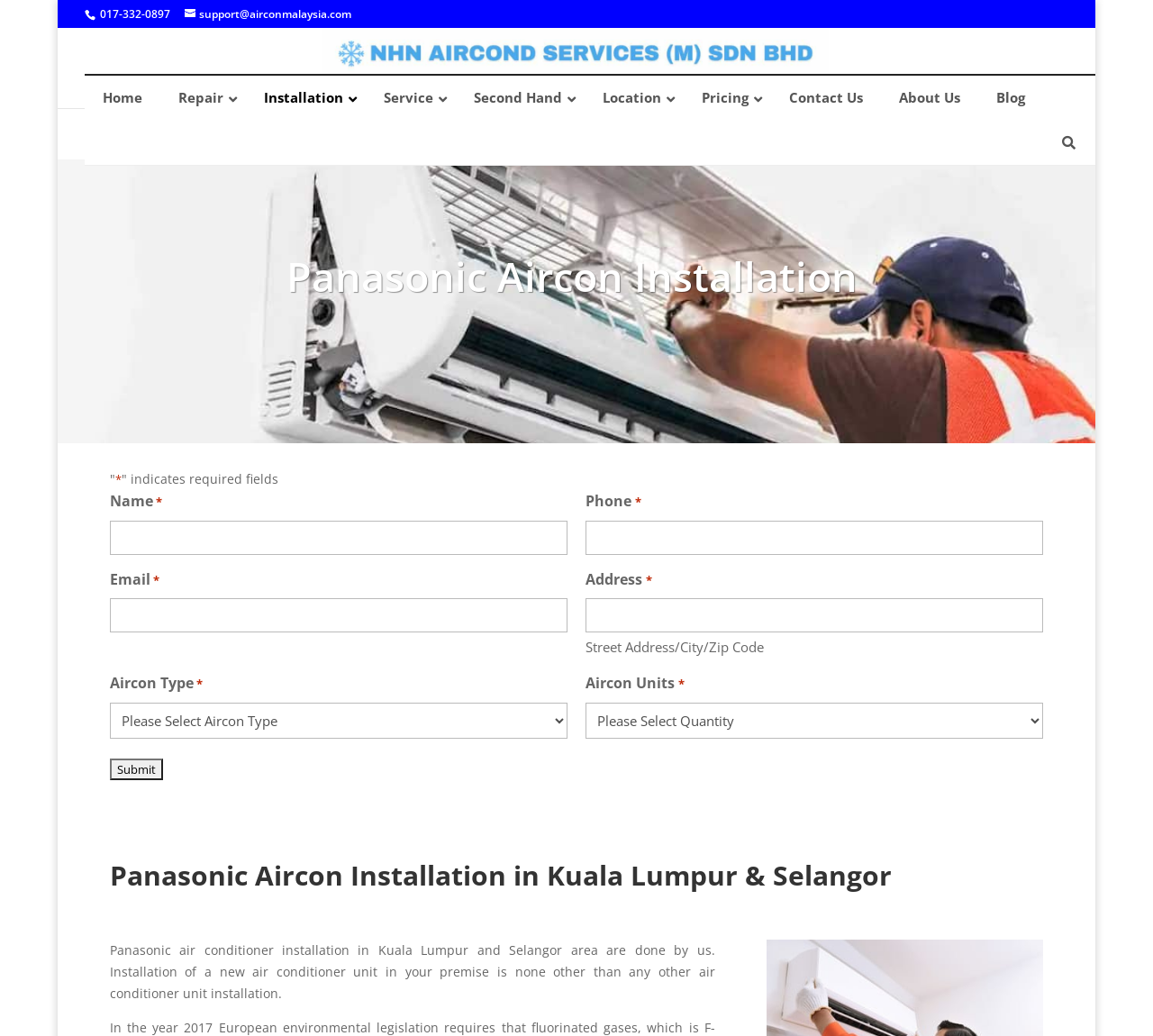Using the given element description, provide the bounding box coordinates (top-left x, top-left y, bottom-right x, bottom-right y) for the corresponding UI element in the screenshot: About Us

[0.764, 0.073, 0.848, 0.116]